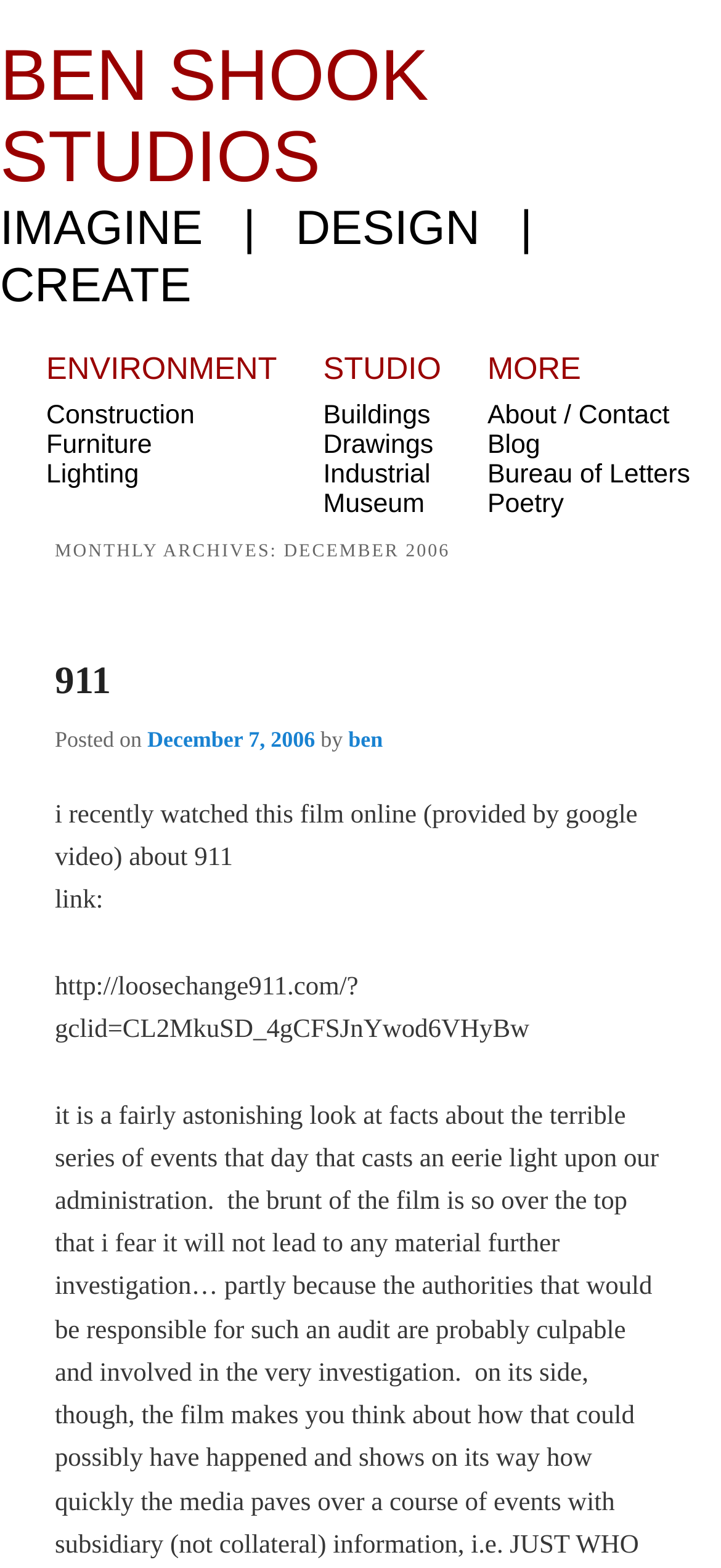Identify and provide the text of the main header on the webpage.

MONTHLY ARCHIVES: DECEMBER 2006